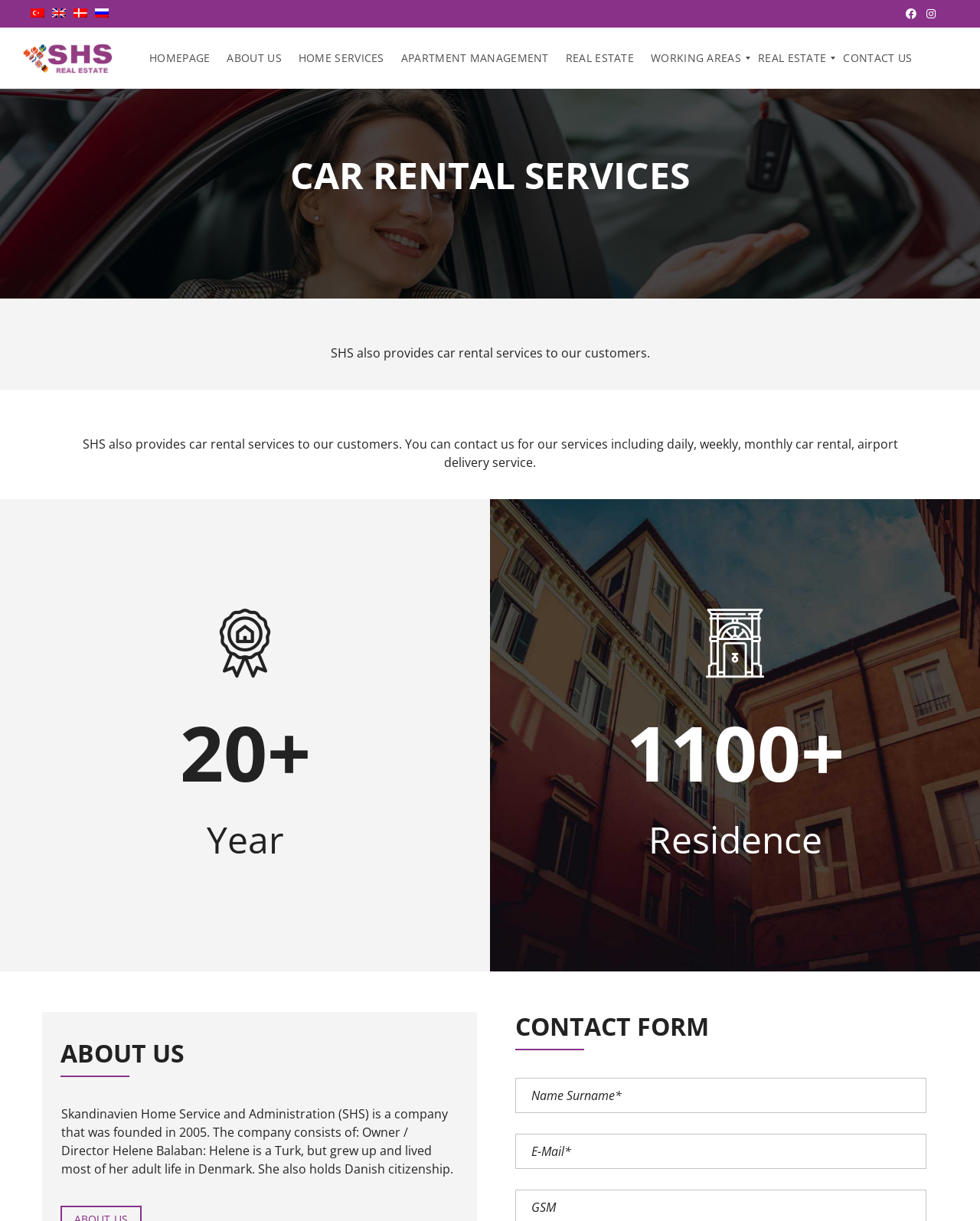Find the bounding box coordinates of the UI element according to this description: "Get the Deal".

None